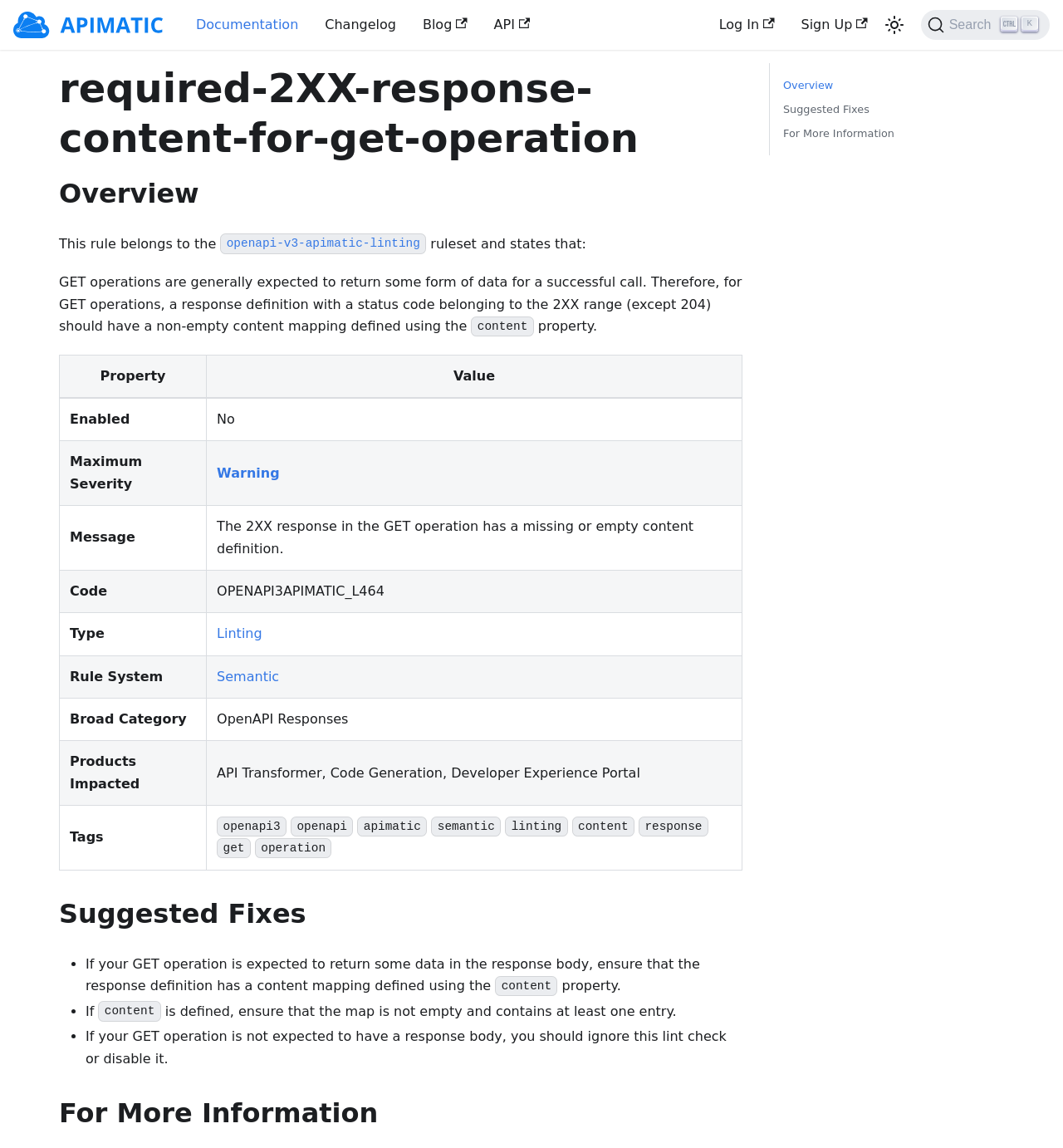Please identify the bounding box coordinates of the element that needs to be clicked to execute the following command: "Click APIMatic Logo". Provide the bounding box using four float numbers between 0 and 1, formatted as [left, top, right, bottom].

[0.012, 0.01, 0.159, 0.033]